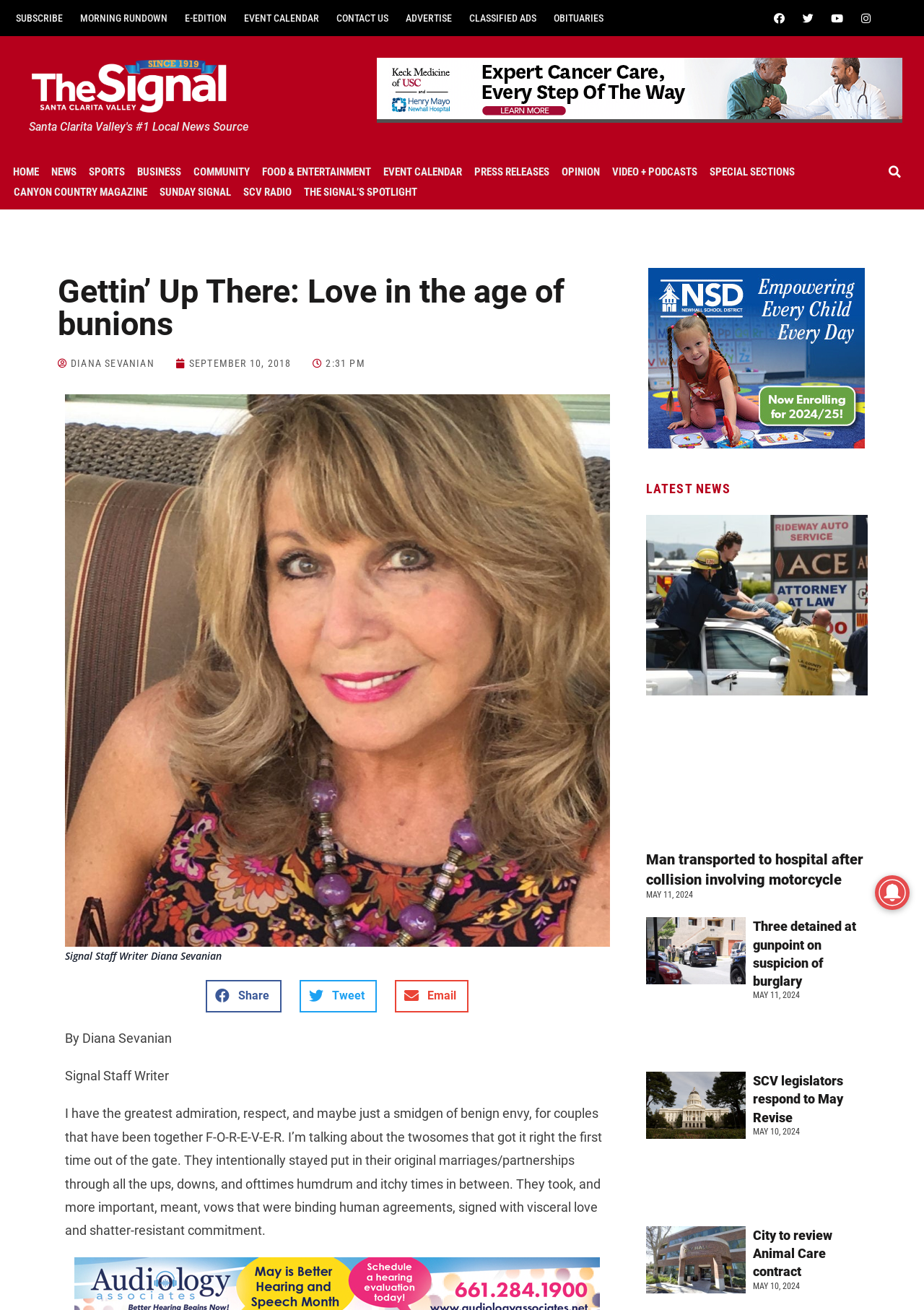Who is the author of the article 'Gettin’ Up There: Love in the age of bunions'
Look at the image and respond with a one-word or short-phrase answer.

Diana Sevanian